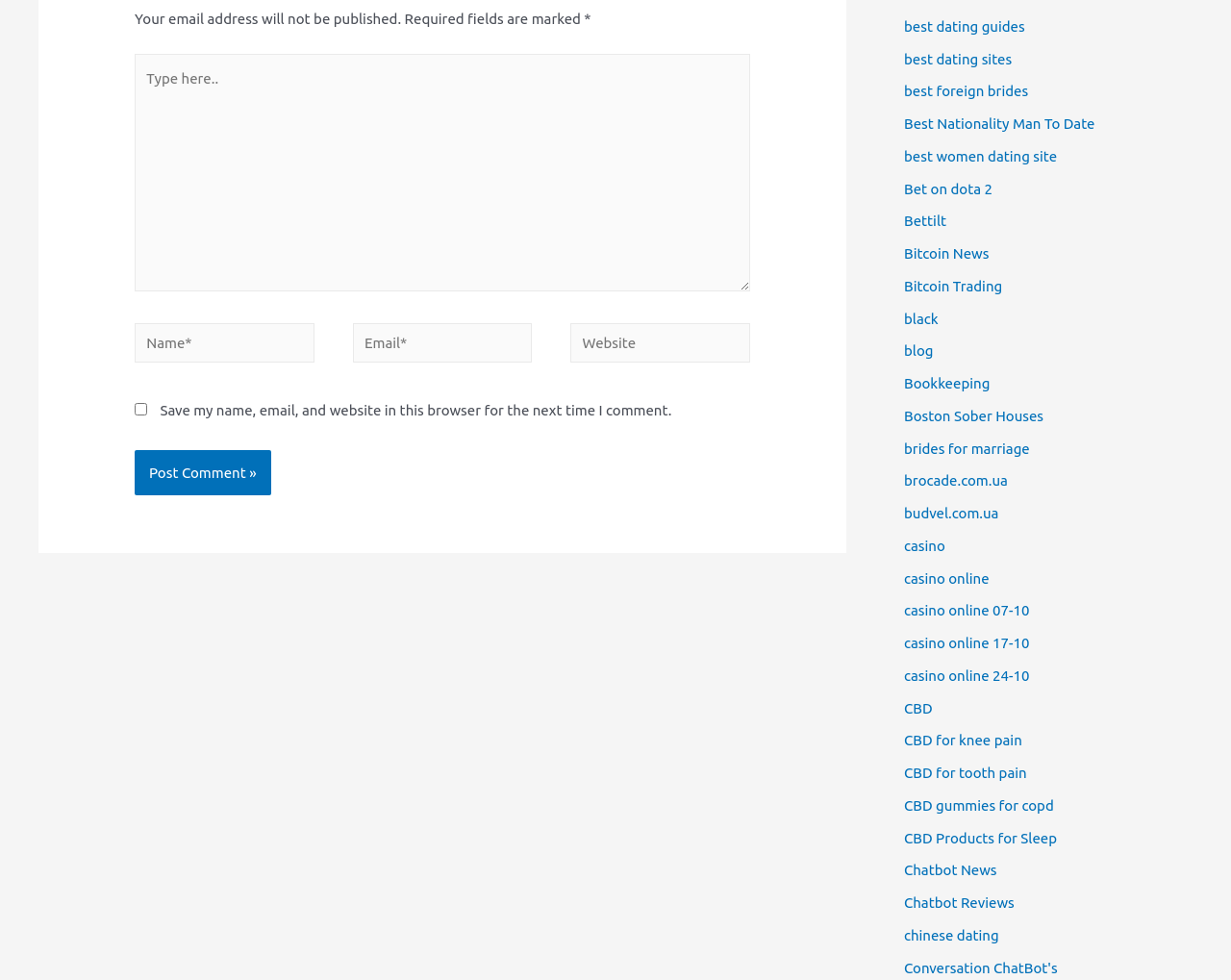Please identify the bounding box coordinates of the element that needs to be clicked to perform the following instruction: "Enter your name".

[0.109, 0.329, 0.255, 0.37]